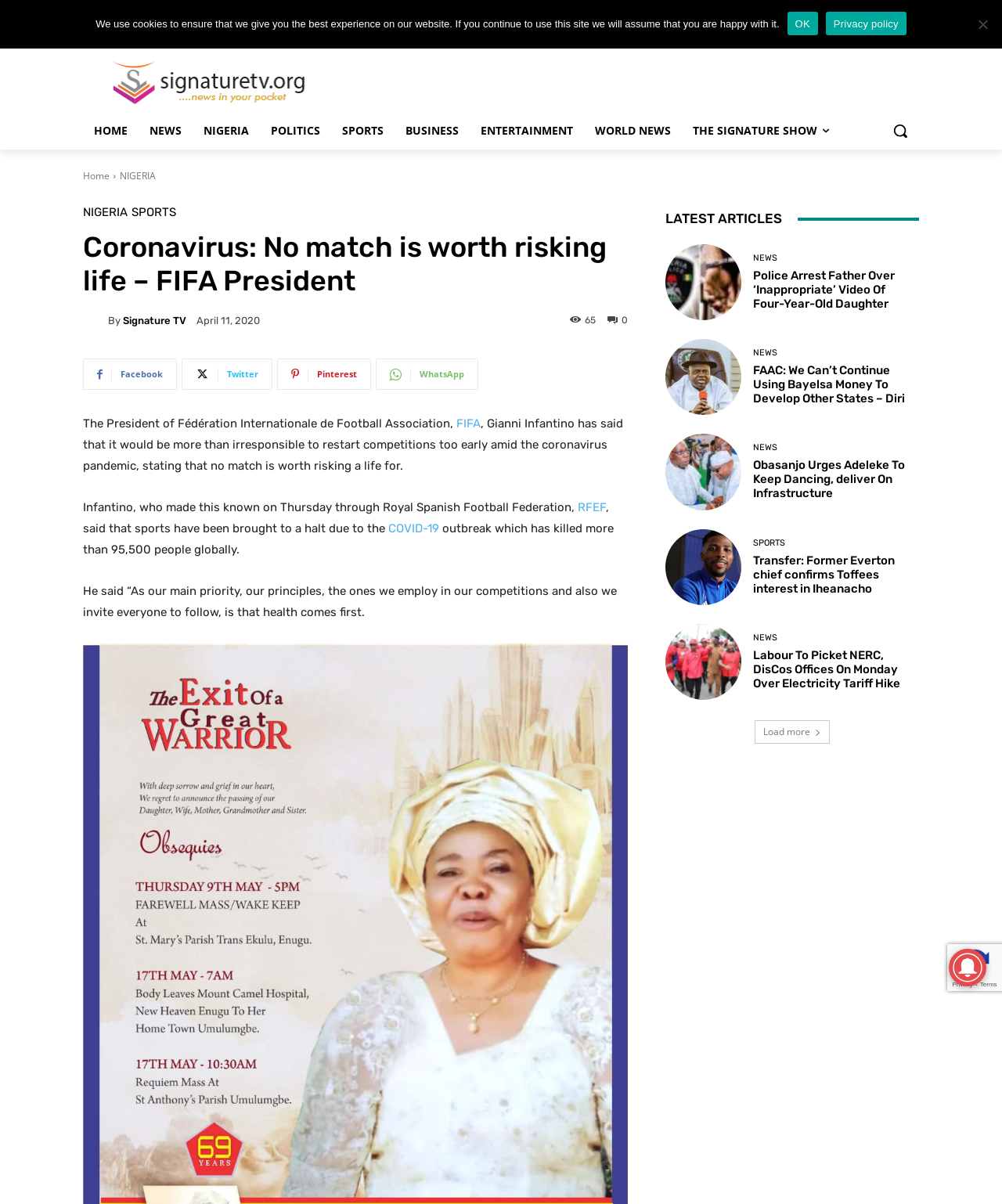Please determine the bounding box coordinates of the element's region to click for the following instruction: "Visit the 'SPORTS' section".

[0.33, 0.093, 0.394, 0.124]